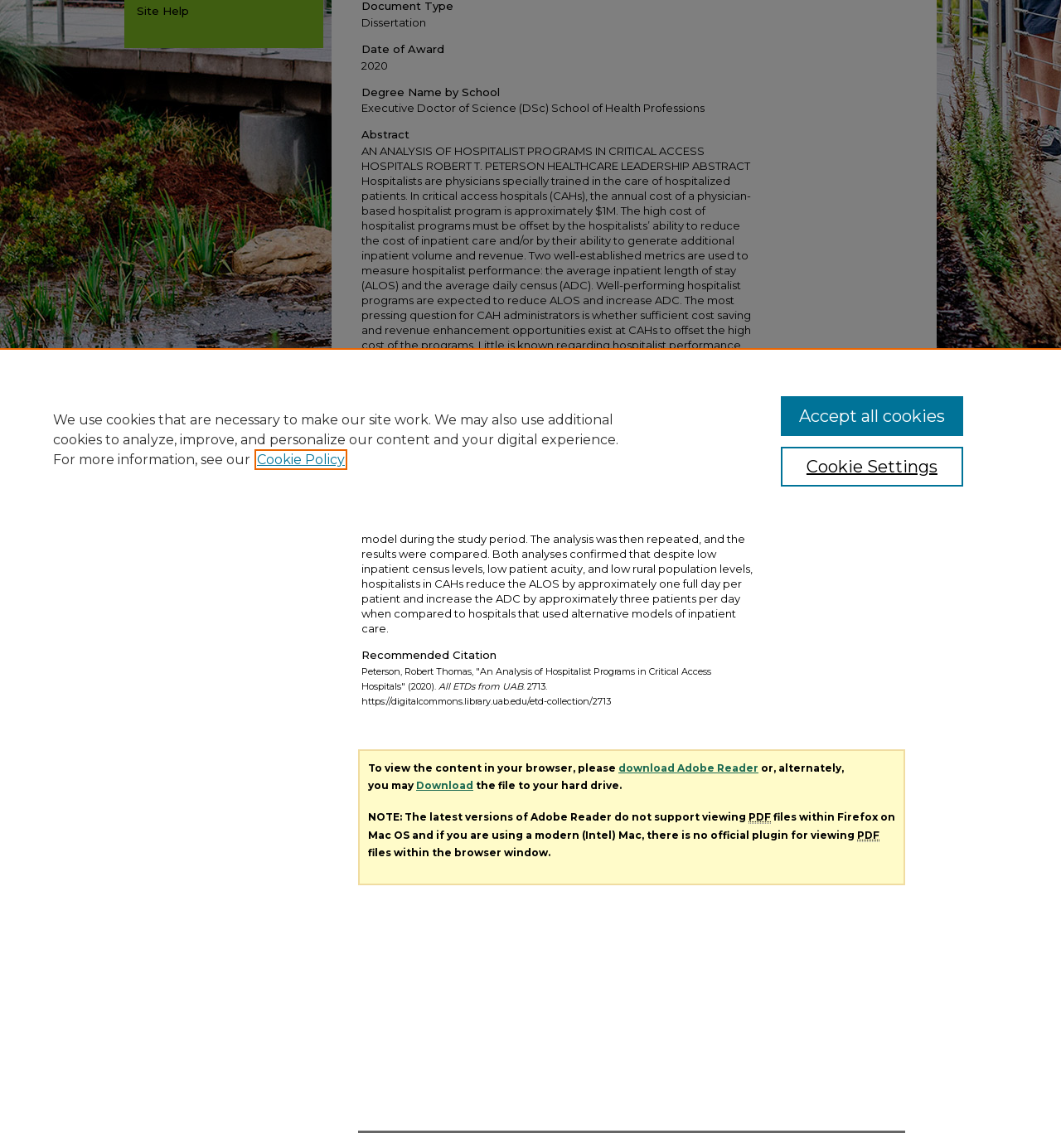Determine the bounding box coordinates for the HTML element described here: "Site Help".

[0.129, 0.004, 0.305, 0.015]